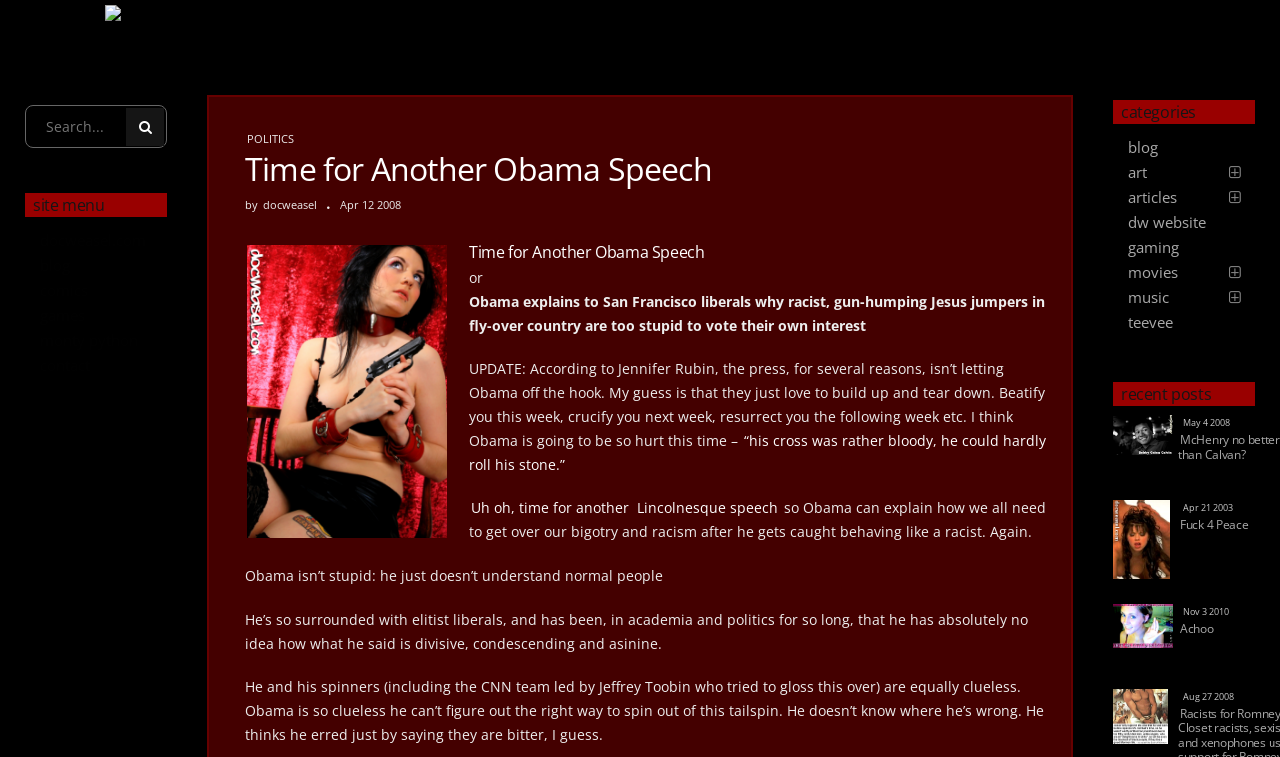Find the bounding box coordinates of the element you need to click on to perform this action: 'Contact the website owner'. The coordinates should be represented by four float values between 0 and 1, in the format [left, top, right, bottom].

[0.02, 0.467, 0.13, 0.5]